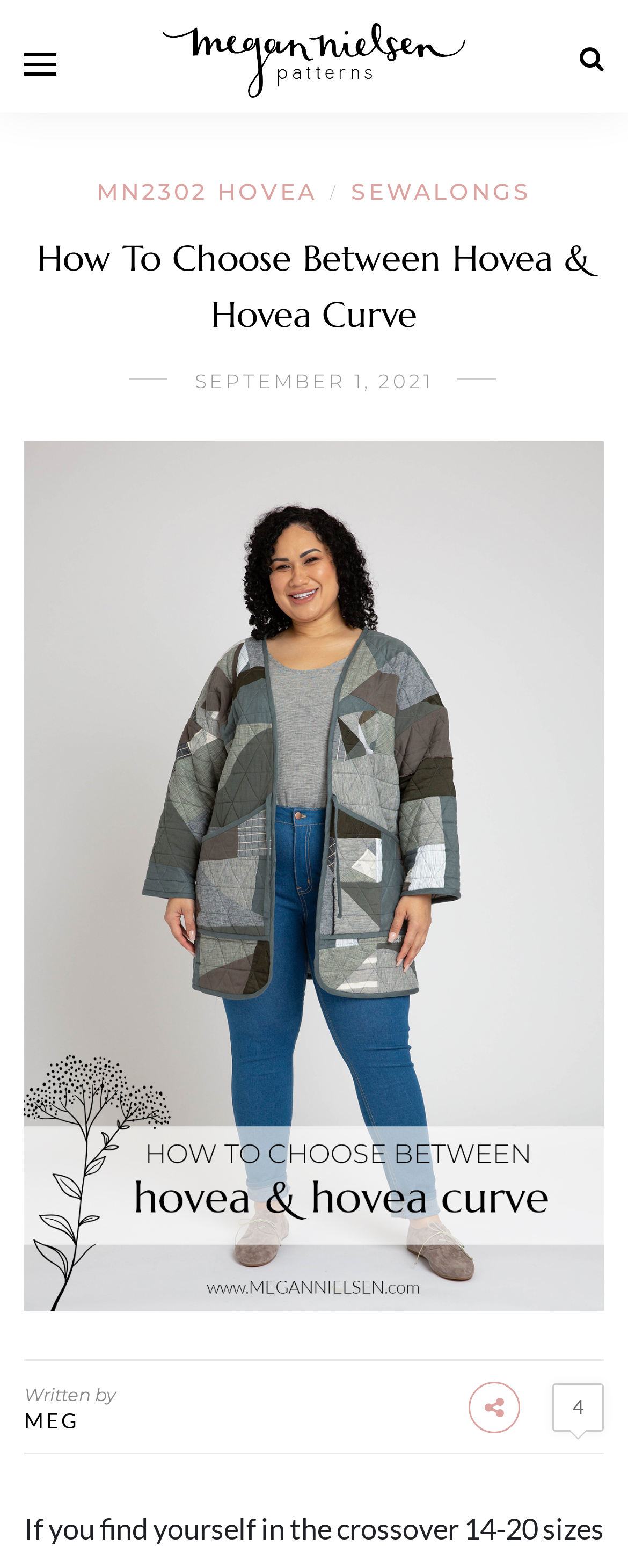Give a complete and precise description of the webpage's appearance.

This webpage is a blog post titled "How To Choose Between Hovea & Hovea Curve" on the Megan Nielsen Patterns Blog. At the top left, there is a button and a link to the blog's homepage, accompanied by the blog's logo. On the top right, there is a search icon. Below the title, there are three links: "MN2302 HOVEA", a separator slash, and "SEWALONGS". 

The main content of the blog post is an image that takes up most of the page, with the title "How to Choose Between Hovea & Hovea Curve | Megan Nielsen Blog" overlaid on it. Above the image, there is a link to the post's date, "SEPTEMBER 1, 2021". 

At the bottom of the page, there is a section with the text "Written by" followed by a link to the author's name, "MEG". On the right side of this section, there are two icons: a heart and a comment icon with the number "4" next to it, indicating four comments on the post.